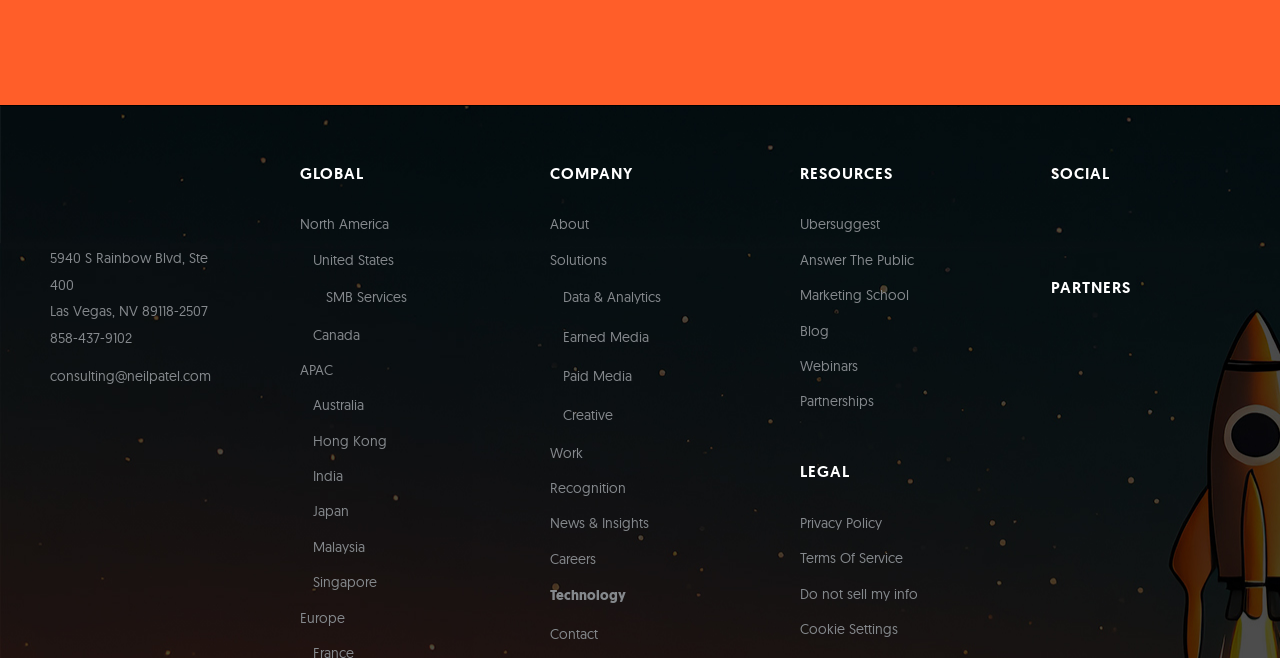What regions are listed under GLOBAL?
Please answer using one word or phrase, based on the screenshot.

North America, APAC, Europe